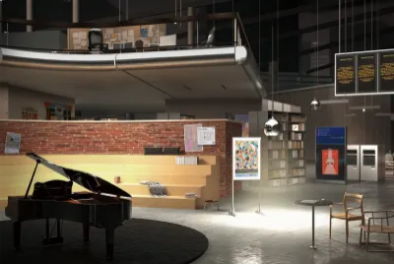How many levels does the space have?
Refer to the image and provide a one-word or short phrase answer.

Multi-level